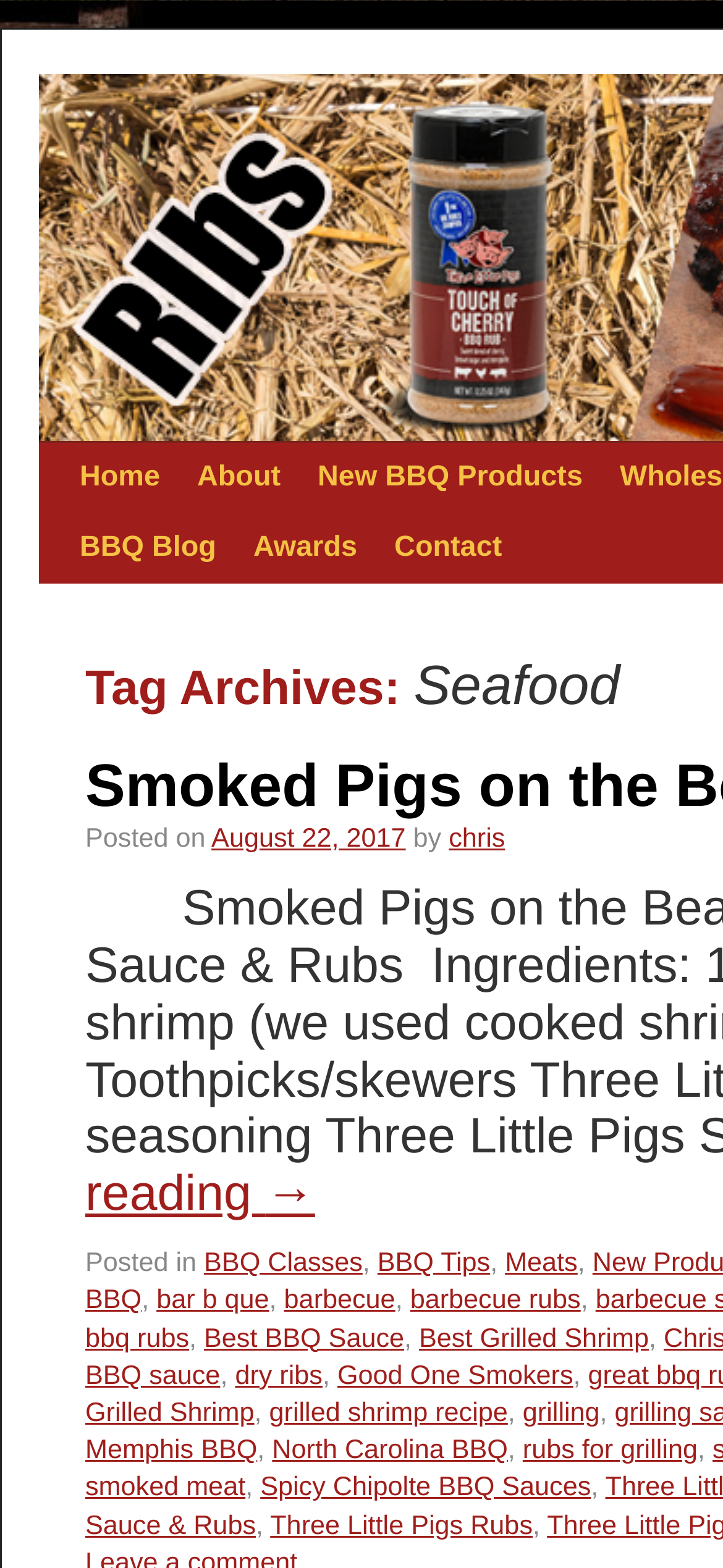Determine the bounding box coordinates for the area that needs to be clicked to fulfill this task: "visit BBQ blog". The coordinates must be given as four float numbers between 0 and 1, i.e., [left, top, right, bottom].

[0.085, 0.327, 0.325, 0.372]